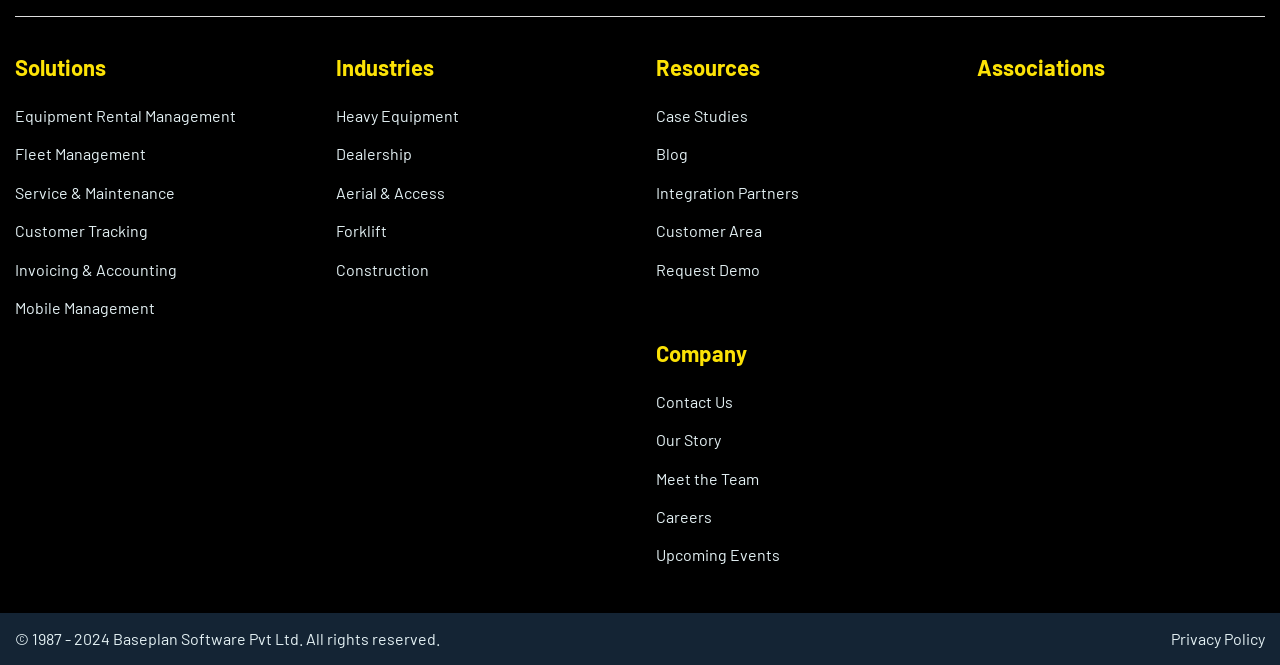Please answer the following question using a single word or phrase: What is the purpose of the button next to the image?

Enlarge image